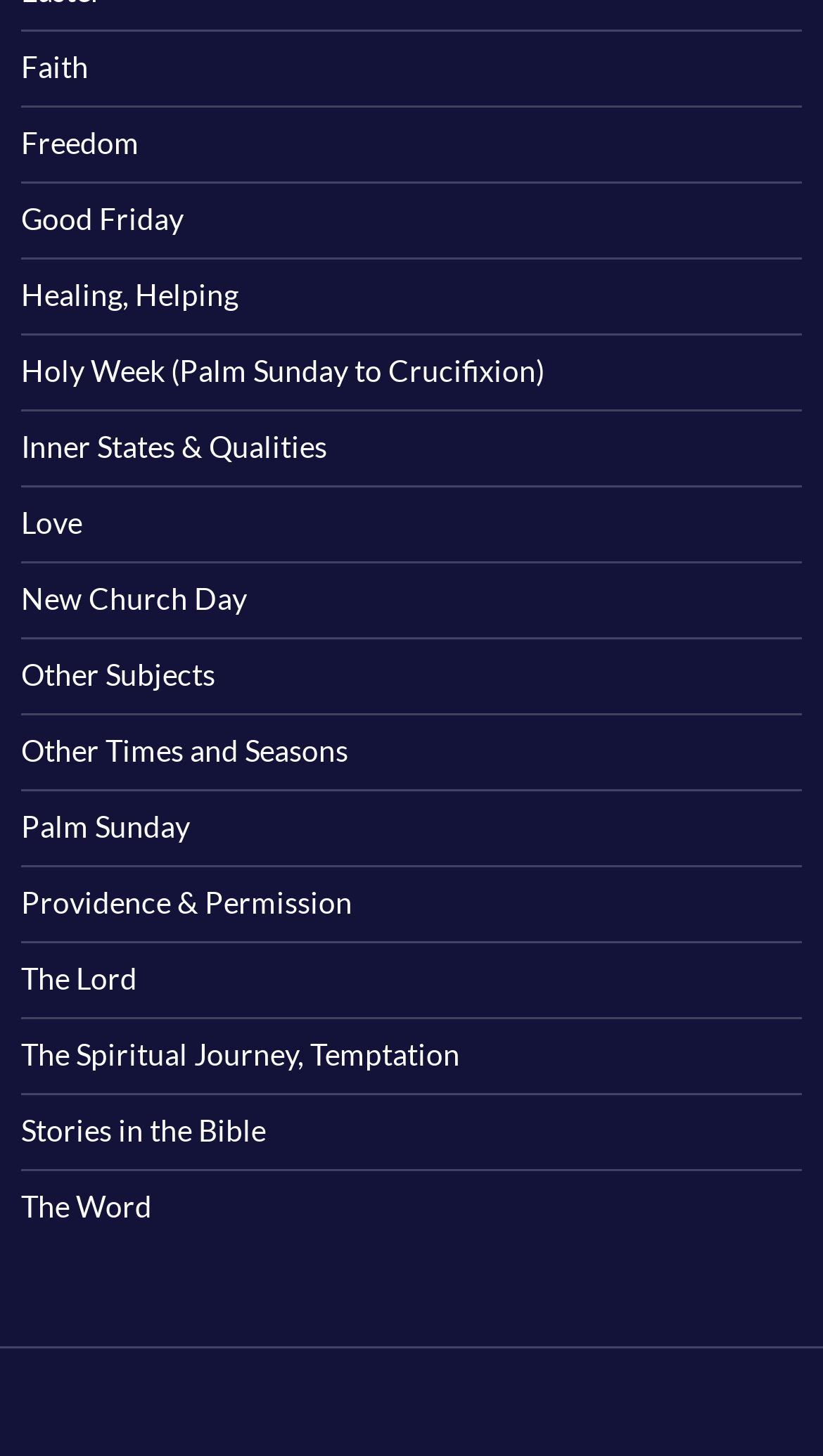Please respond to the question using a single word or phrase:
What is the longest link text on the webpage?

Holy Week (Palm Sunday to Crucifixion)